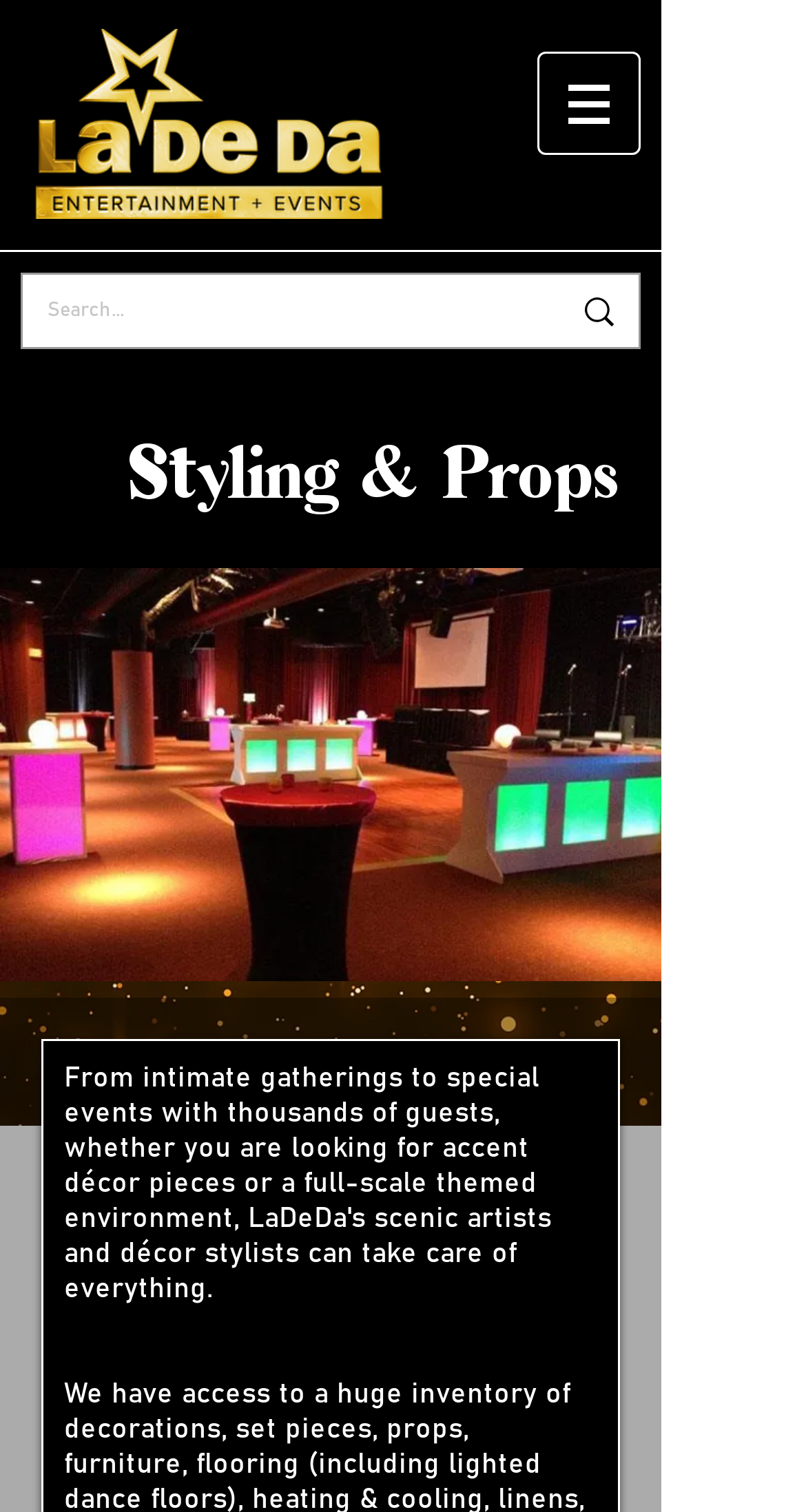Is the search bar located above the navigation menu?
Observe the image and answer the question with a one-word or short phrase response.

No